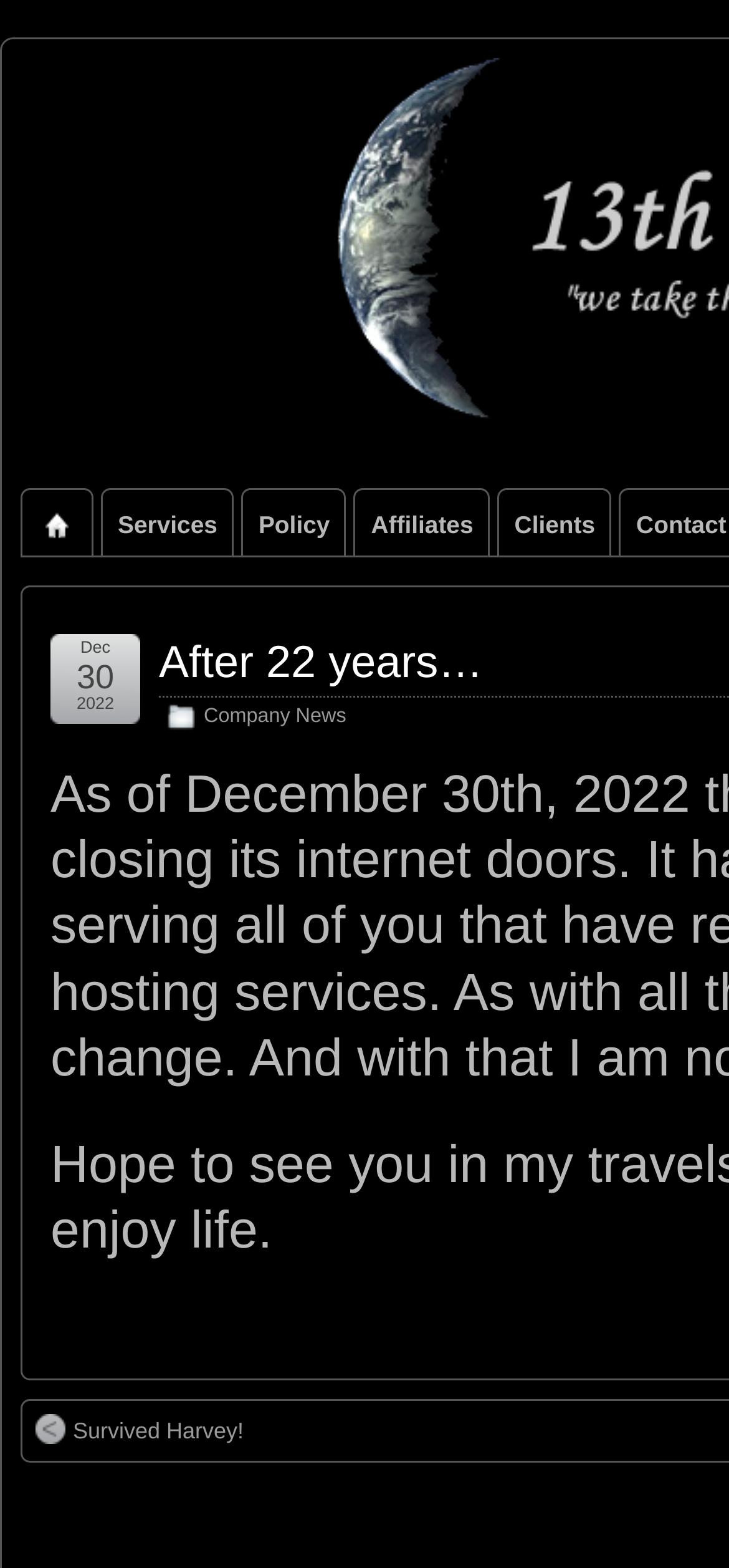Please look at the image and answer the question with a detailed explanation: What is the title of the news article at the bottom of the page?

At the bottom of the page, I found a link with the title 'Survived Harvey!'. This link appears to be a news article, and its title is a brief summary of the article's content.